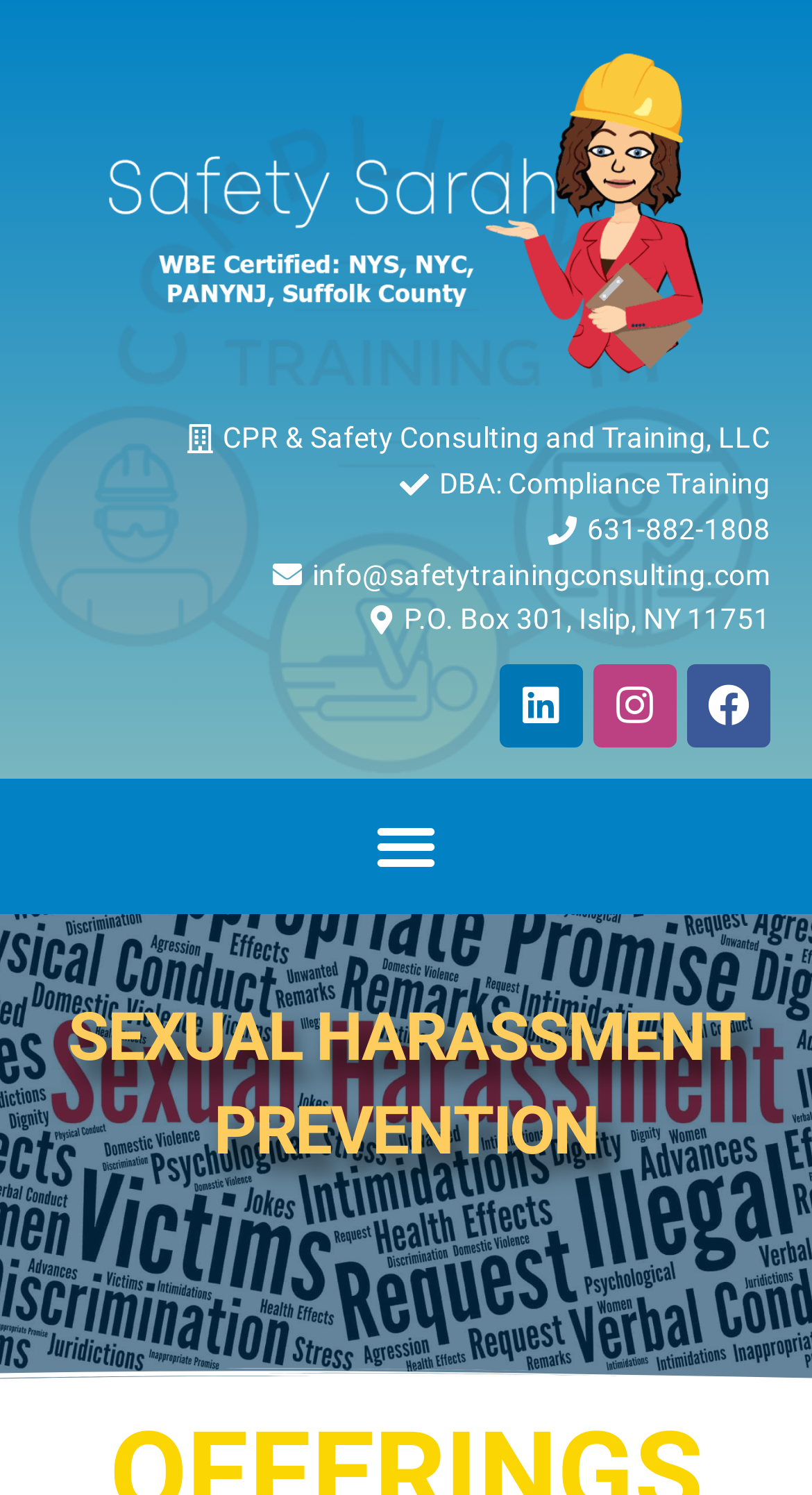Please extract the primary headline from the webpage.

SEXUAL HARASSMENT PREVENTION